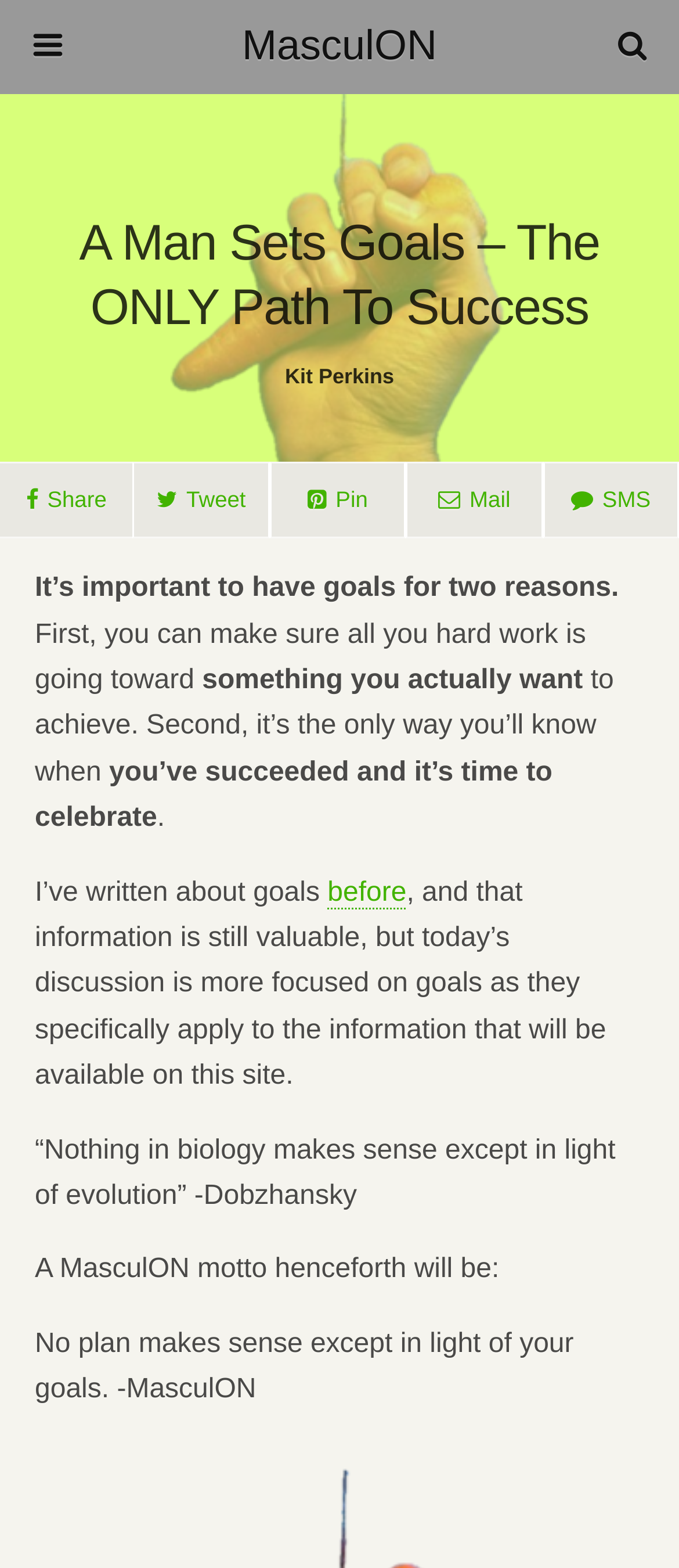Locate the bounding box coordinates of the element to click to perform the following action: 'Read the article by Kit Perkins'. The coordinates should be given as four float values between 0 and 1, in the form of [left, top, right, bottom].

[0.42, 0.232, 0.58, 0.248]